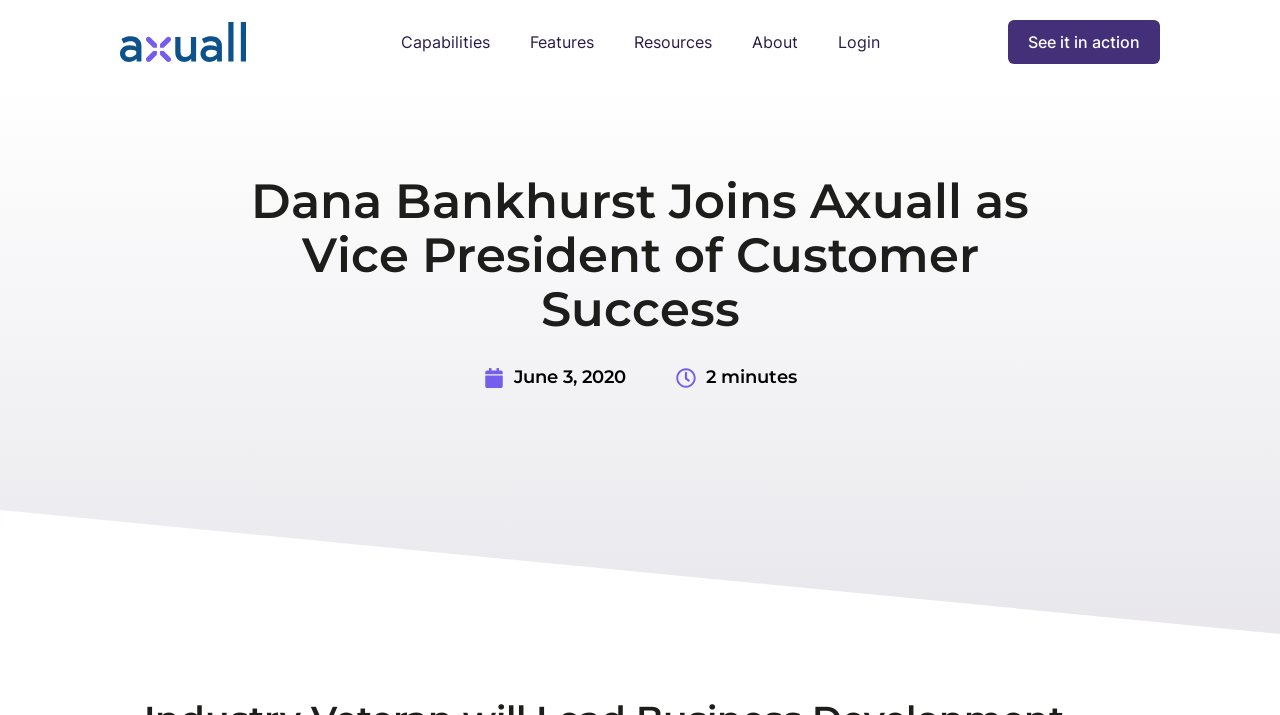Use the information in the screenshot to answer the question comprehensively: What are the main sections of the webpage?

The main sections of the webpage can be found at the top navigation bar, which includes 'Capabilities', 'Features', and 'Resources'.